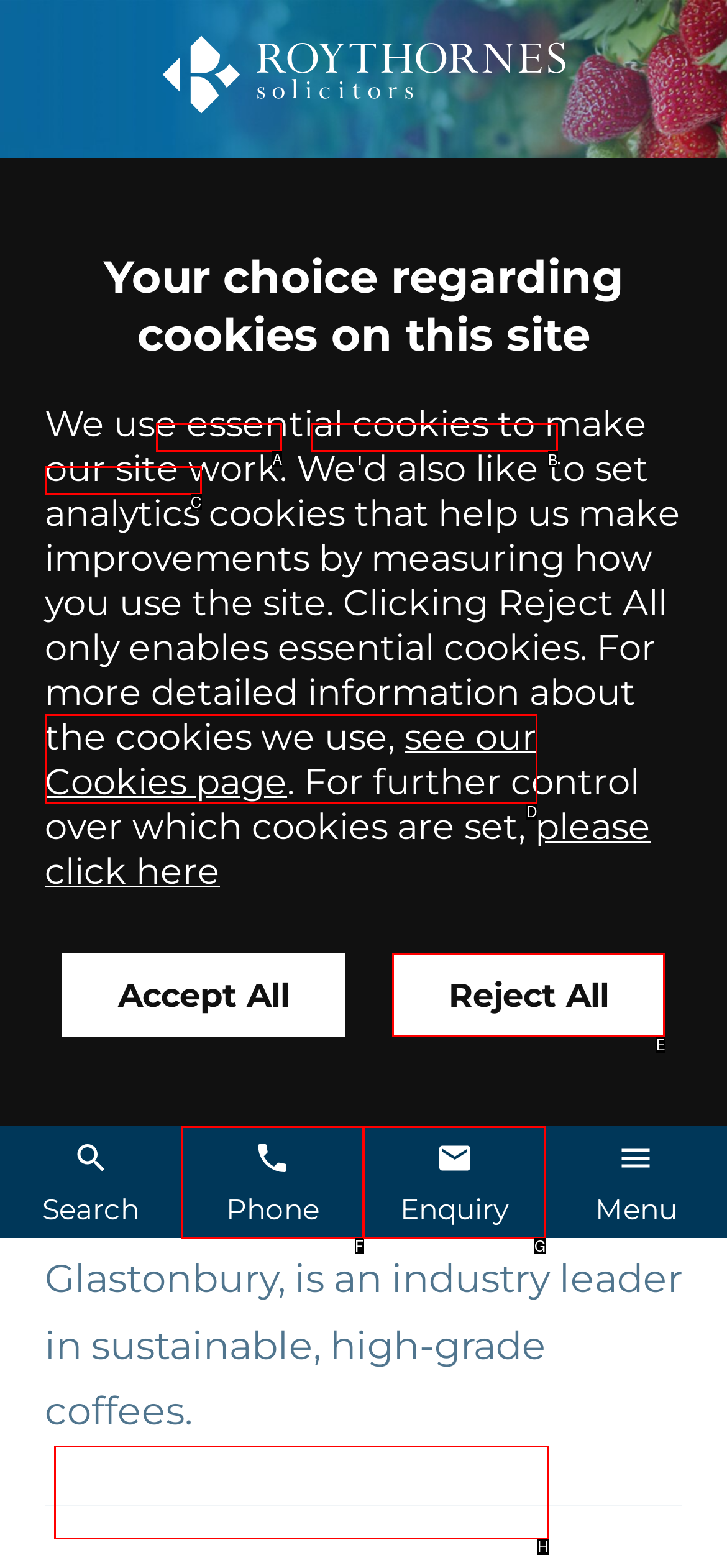Point out the letter of the HTML element you should click on to execute the task: learn about food and drink
Reply with the letter from the given options.

B